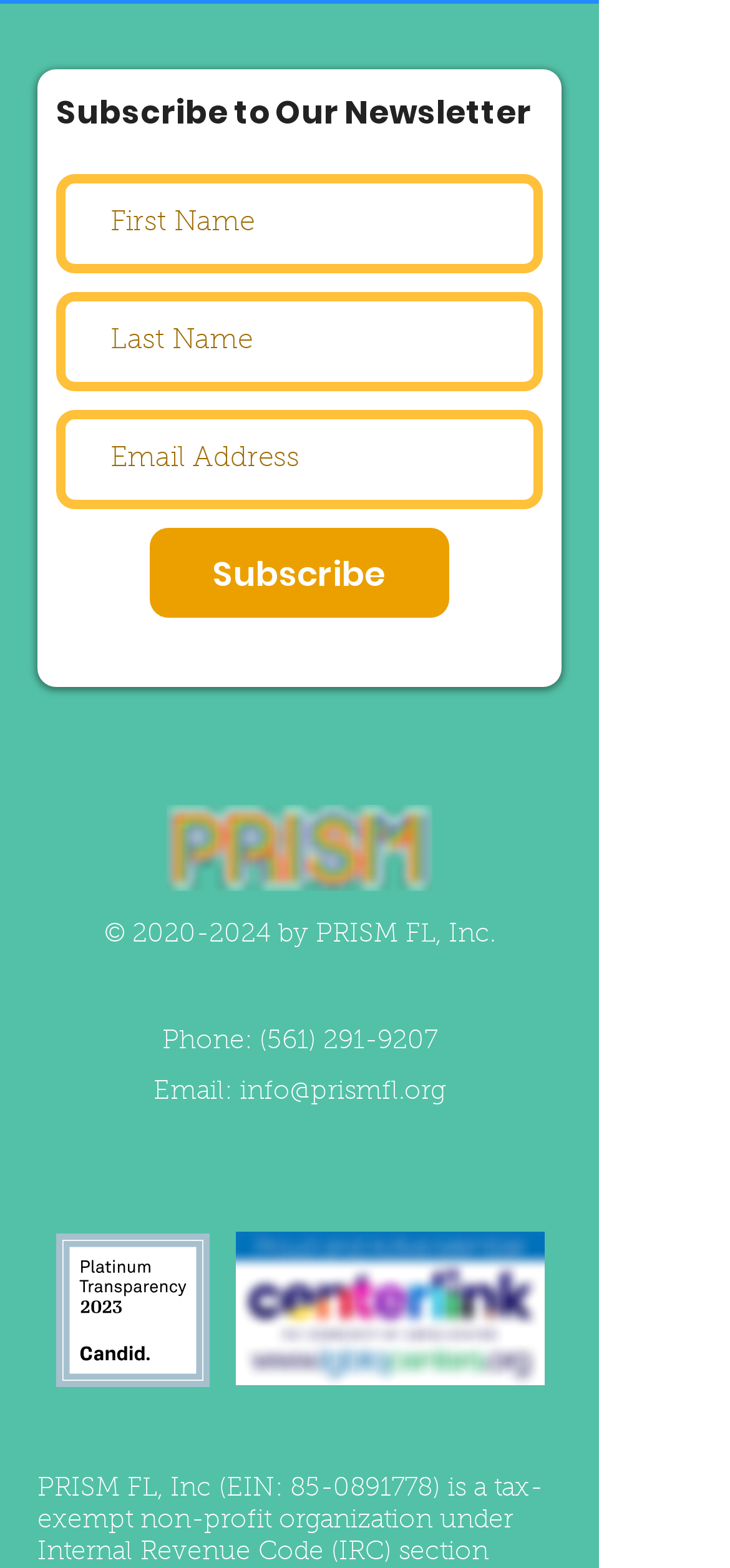Using floating point numbers between 0 and 1, provide the bounding box coordinates in the format (top-left x, top-left y, bottom-right x, bottom-right y). Locate the UI element described here: (561) 291-9207

[0.355, 0.657, 0.599, 0.674]